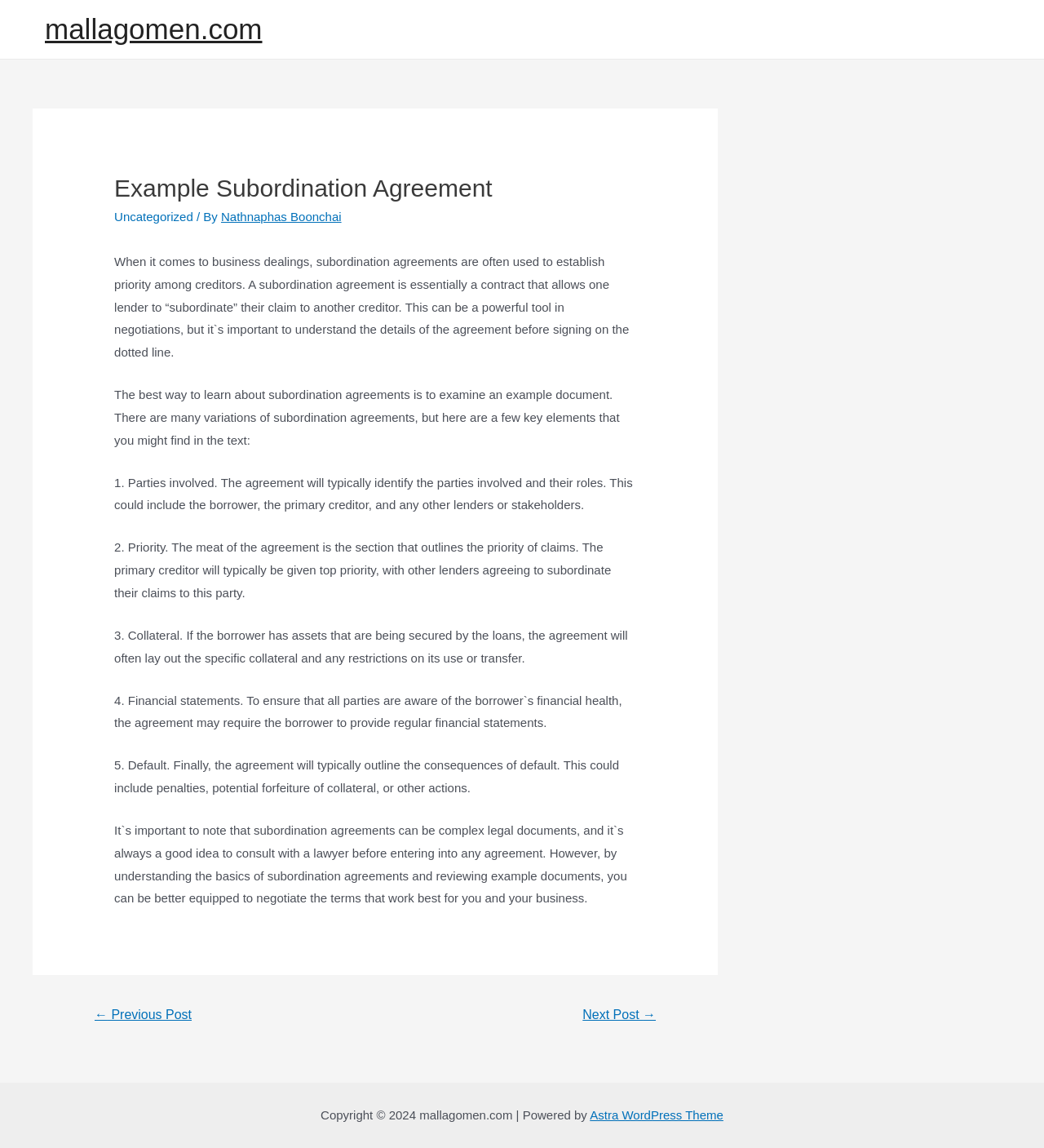Describe all the key features and sections of the webpage thoroughly.

The webpage is about an example subordination agreement, with the title "Example Subordination Agreement" prominently displayed at the top. Below the title, there is a brief description of the article, including the category "Uncategorized" and the author "Nathnaphas Boonchai".

The main content of the webpage is divided into several sections. The first section explains the purpose of subordination agreements in business dealings, highlighting their importance in establishing priority among creditors. The following sections provide a detailed breakdown of the key elements that can be found in a subordination agreement, including the parties involved, priority of claims, collateral, financial statements, and default consequences.

There are five numbered points in total, each explaining a specific aspect of subordination agreements. The text is informative and provides a clear understanding of the topic.

At the bottom of the page, there is a navigation section with links to previous and next posts. The webpage also has a footer section with copyright information and a link to the Astra WordPress Theme.

On the top-right corner of the page, there is a link to the website's homepage, "mallagomen.com".